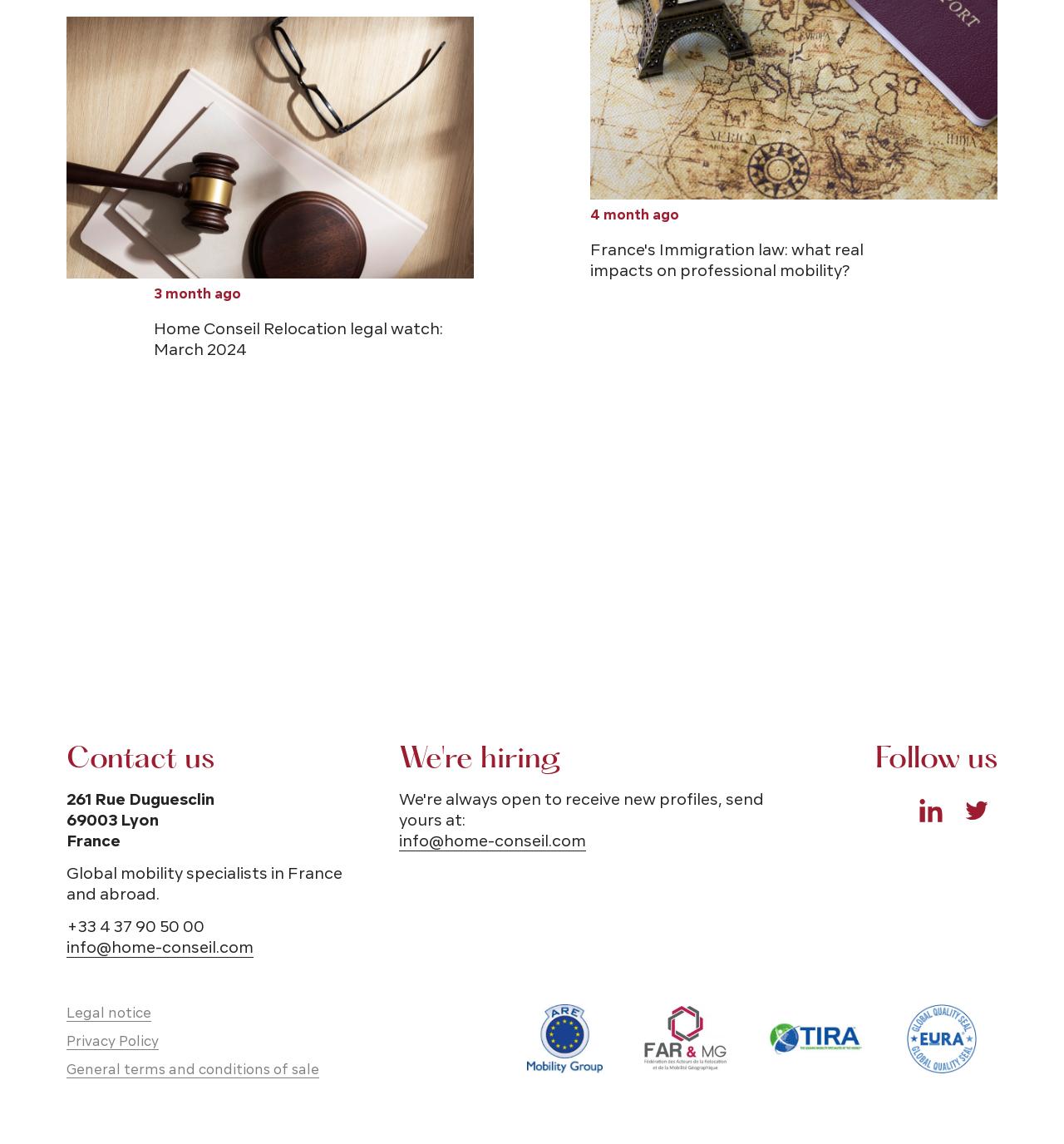Please determine the bounding box coordinates of the element's region to click in order to carry out the following instruction: "Follow us on LinkedIn". The coordinates should be four float numbers between 0 and 1, i.e., [left, top, right, bottom].

[0.855, 0.69, 0.895, 0.731]